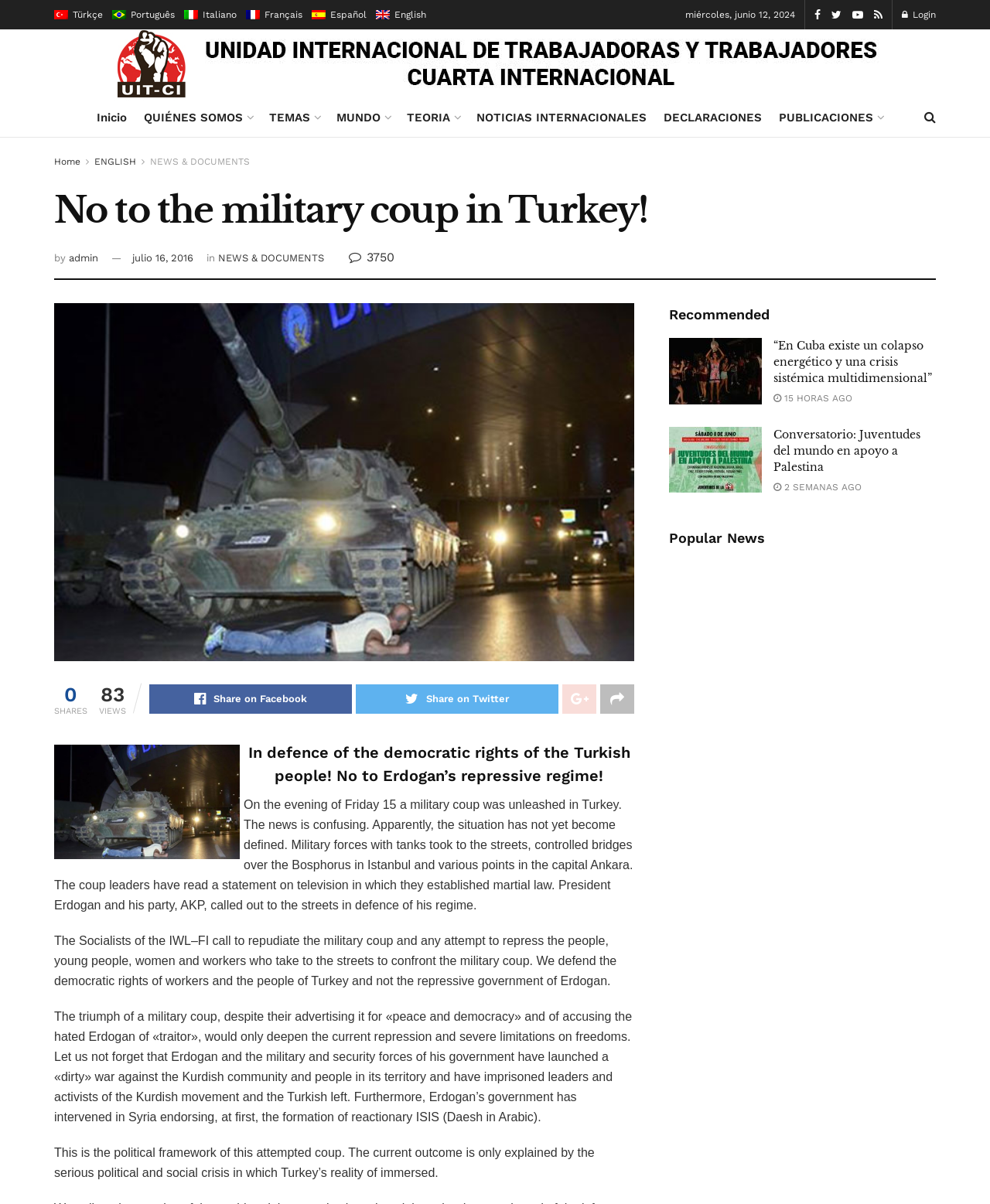Find the bounding box coordinates for the HTML element specified by: "NOTICIAS INTERNACIONALES".

[0.481, 0.082, 0.653, 0.114]